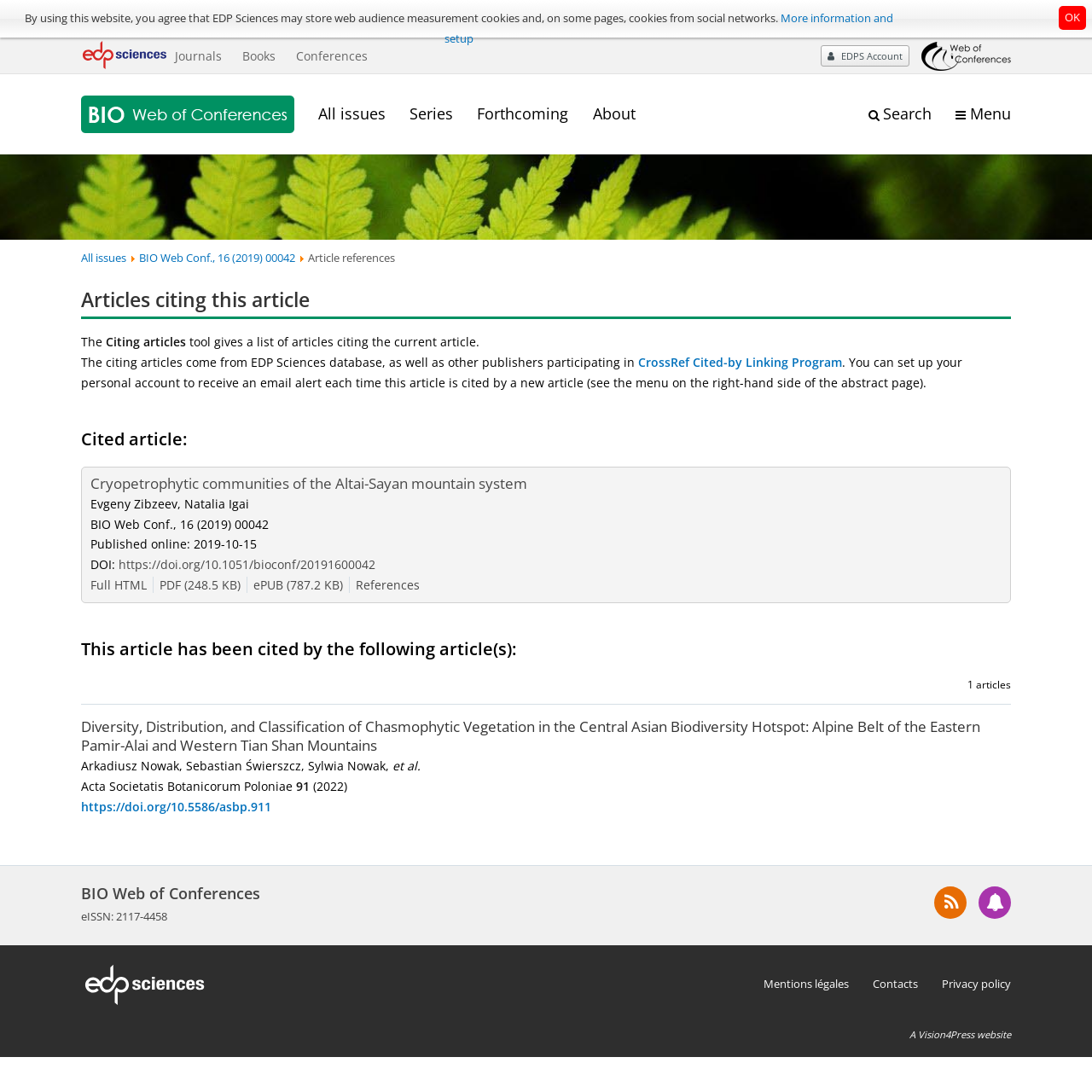What is the name of the conference?
Examine the image and provide an in-depth answer to the question.

I found the answer by looking at the top-left corner of the webpage, where it says 'BIO Web of Conferences' in a prominent font.